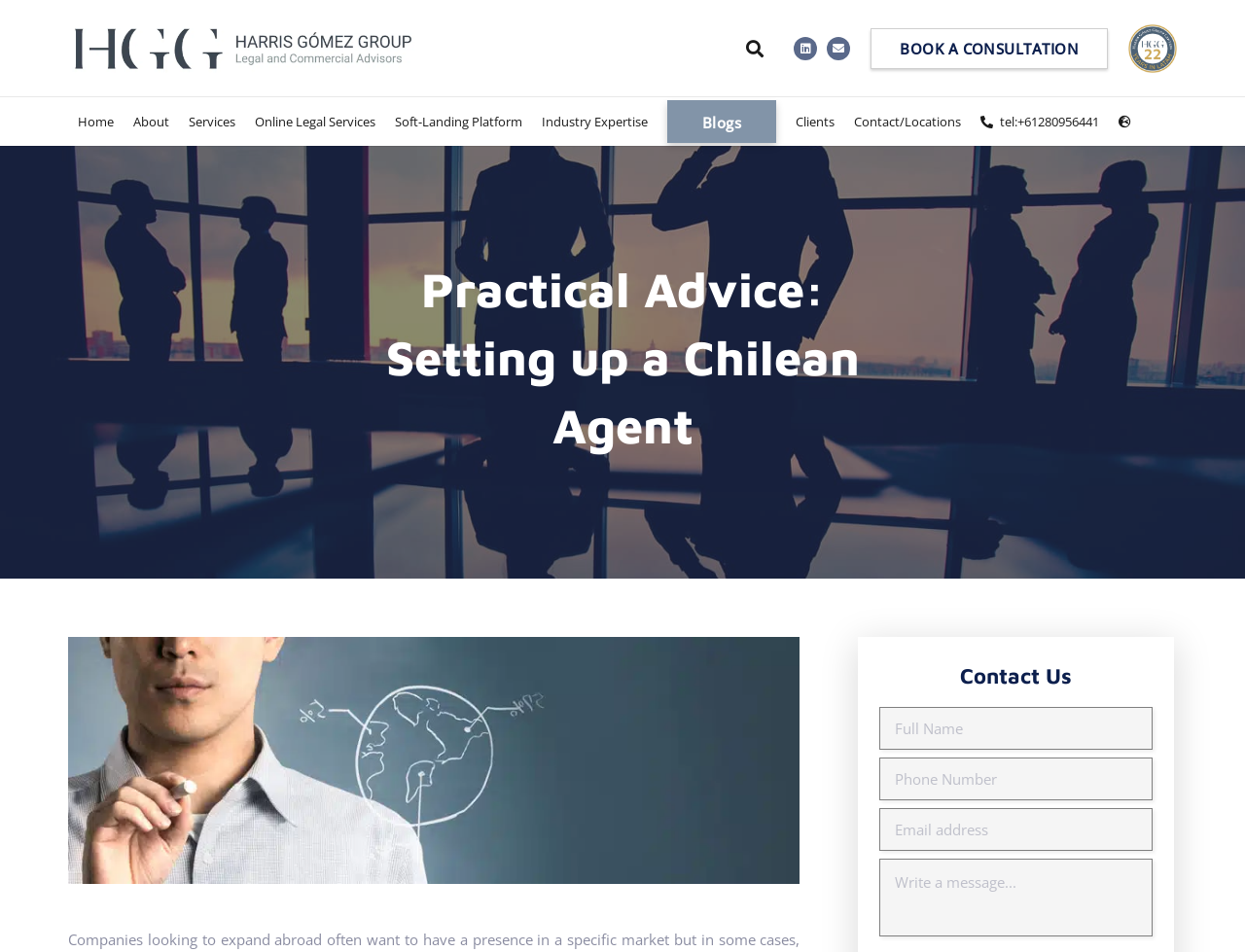Respond with a single word or phrase for the following question: 
What is the icon represented by ''?

Telephone